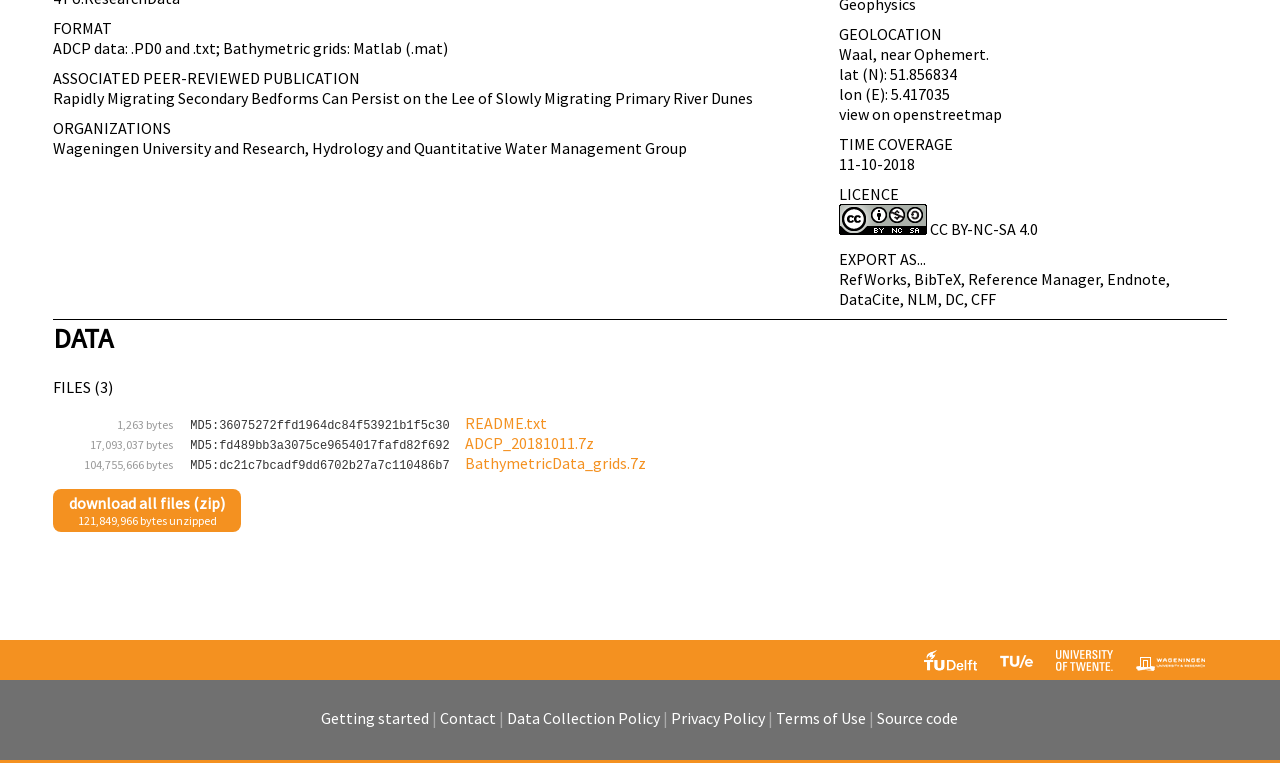Highlight the bounding box of the UI element that corresponds to this description: "Endnote".

[0.865, 0.353, 0.911, 0.379]